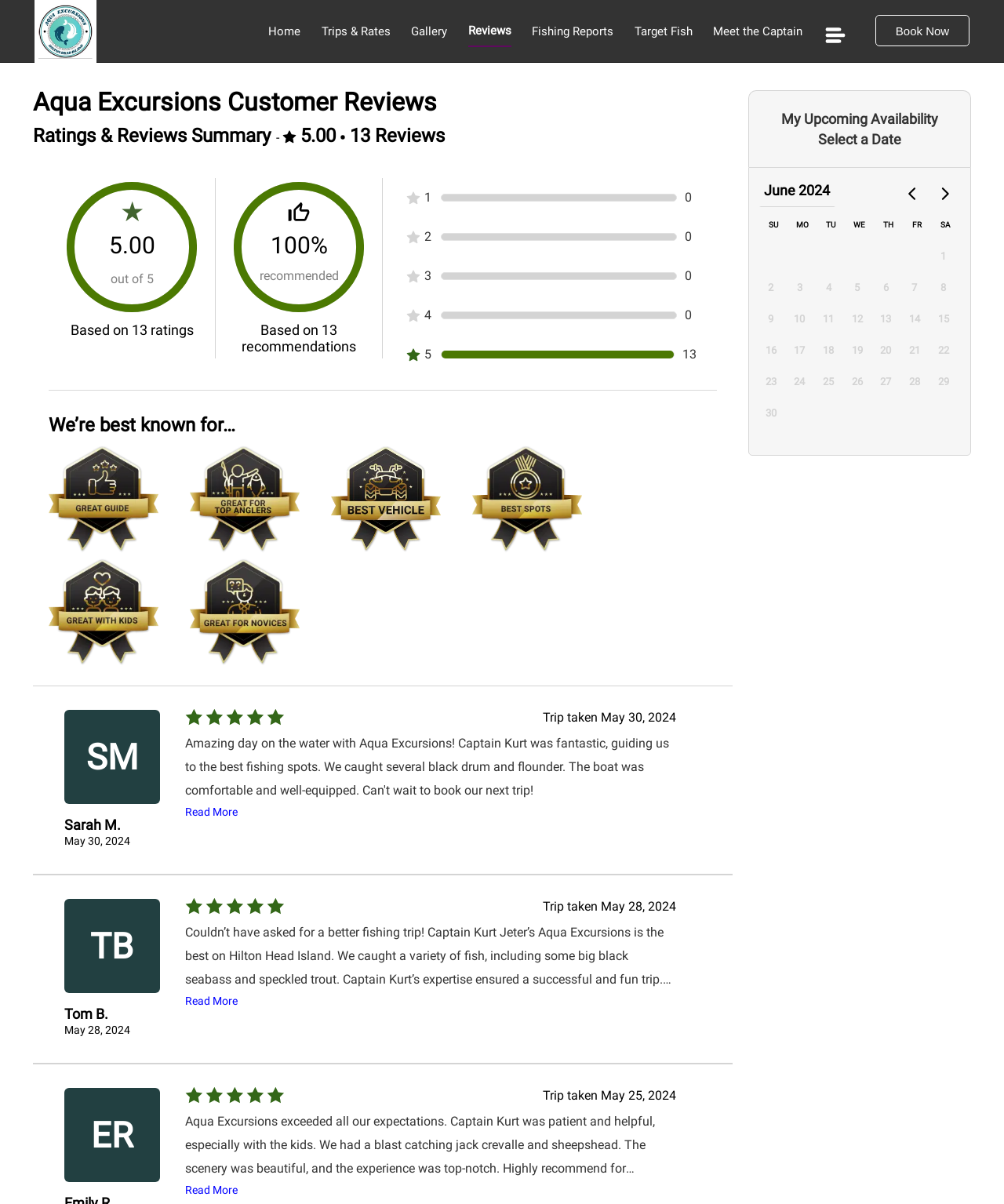Provide your answer to the question using just one word or phrase: What is the rating of Aqua Excursions?

5.00